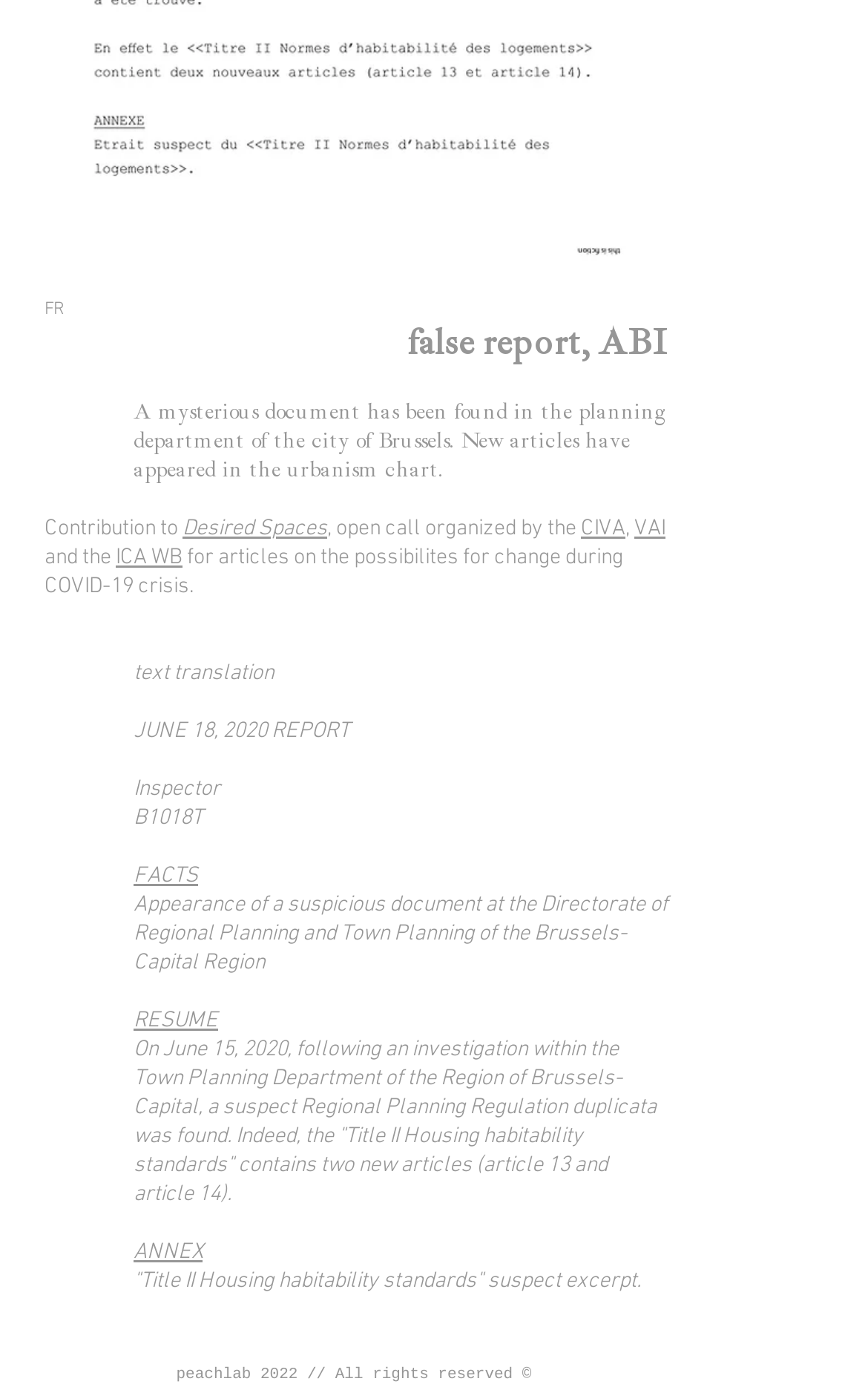Find the bounding box of the UI element described as: "Menu". The bounding box coordinates should be given as four float values between 0 and 1, i.e., [left, top, right, bottom].

None